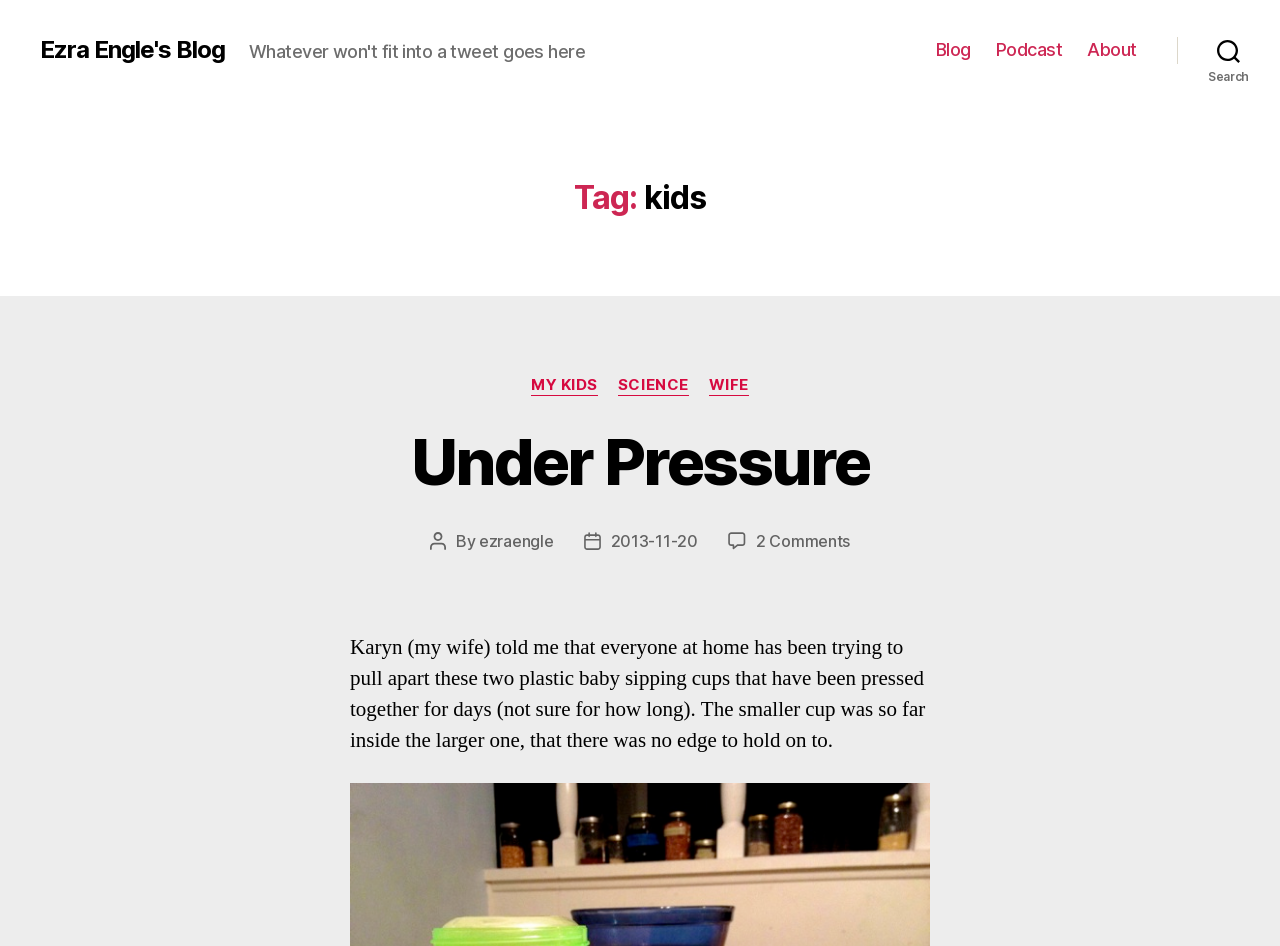Based on the provided description, "Under Pressure", find the bounding box of the corresponding UI element in the screenshot.

[0.321, 0.447, 0.679, 0.529]